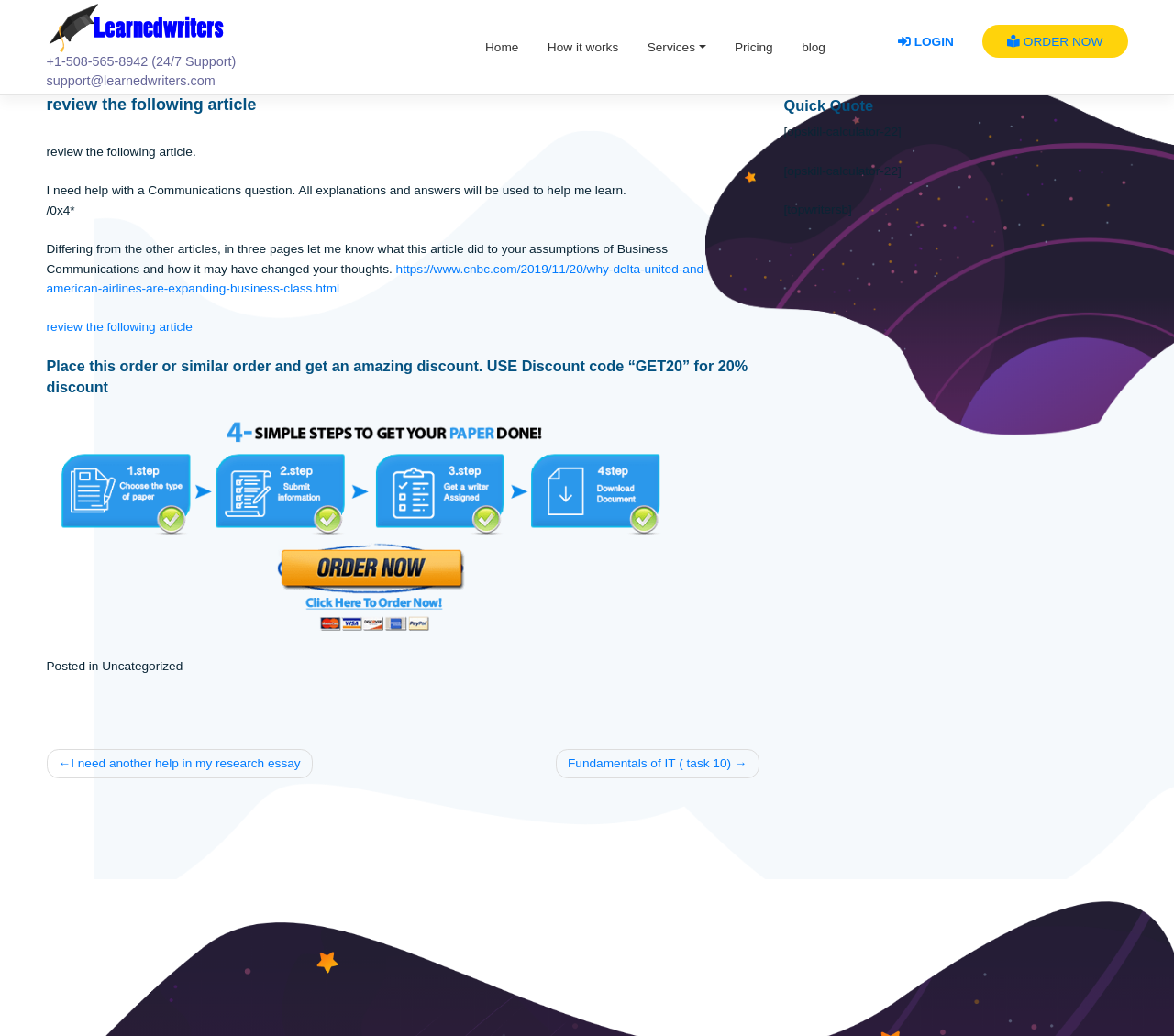Find the bounding box coordinates for the UI element whose description is: "review the following article". The coordinates should be four float numbers between 0 and 1, in the format [left, top, right, bottom].

[0.044, 0.343, 0.182, 0.358]